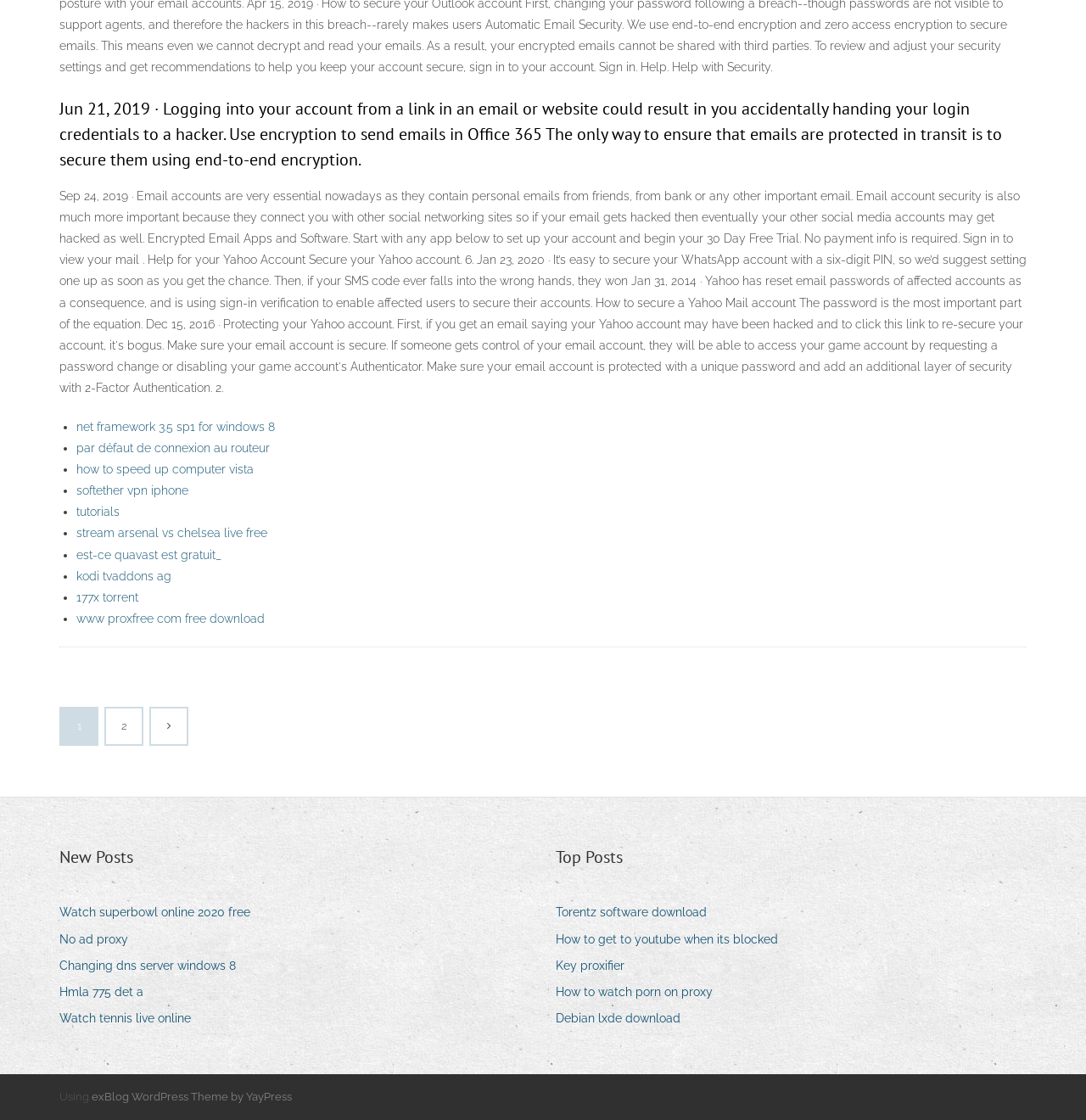Bounding box coordinates are specified in the format (top-left x, top-left y, bottom-right x, bottom-right y). All values are floating point numbers bounded between 0 and 1. Please provide the bounding box coordinate of the region this sentence describes: Debian lxde download

[0.512, 0.899, 0.638, 0.92]